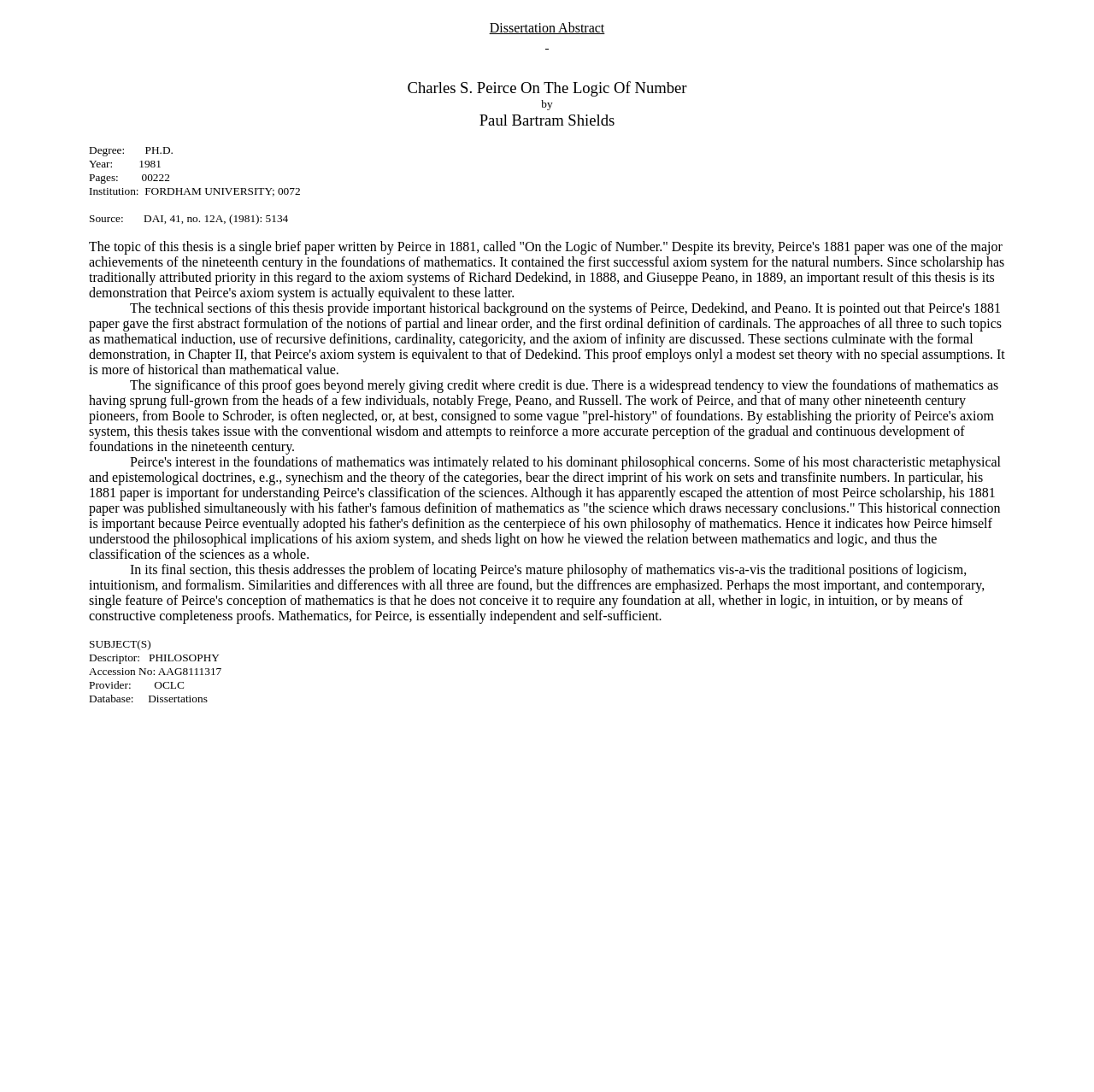What is the degree of Paul Bartram Shields?
Provide a one-word or short-phrase answer based on the image.

PH.D.